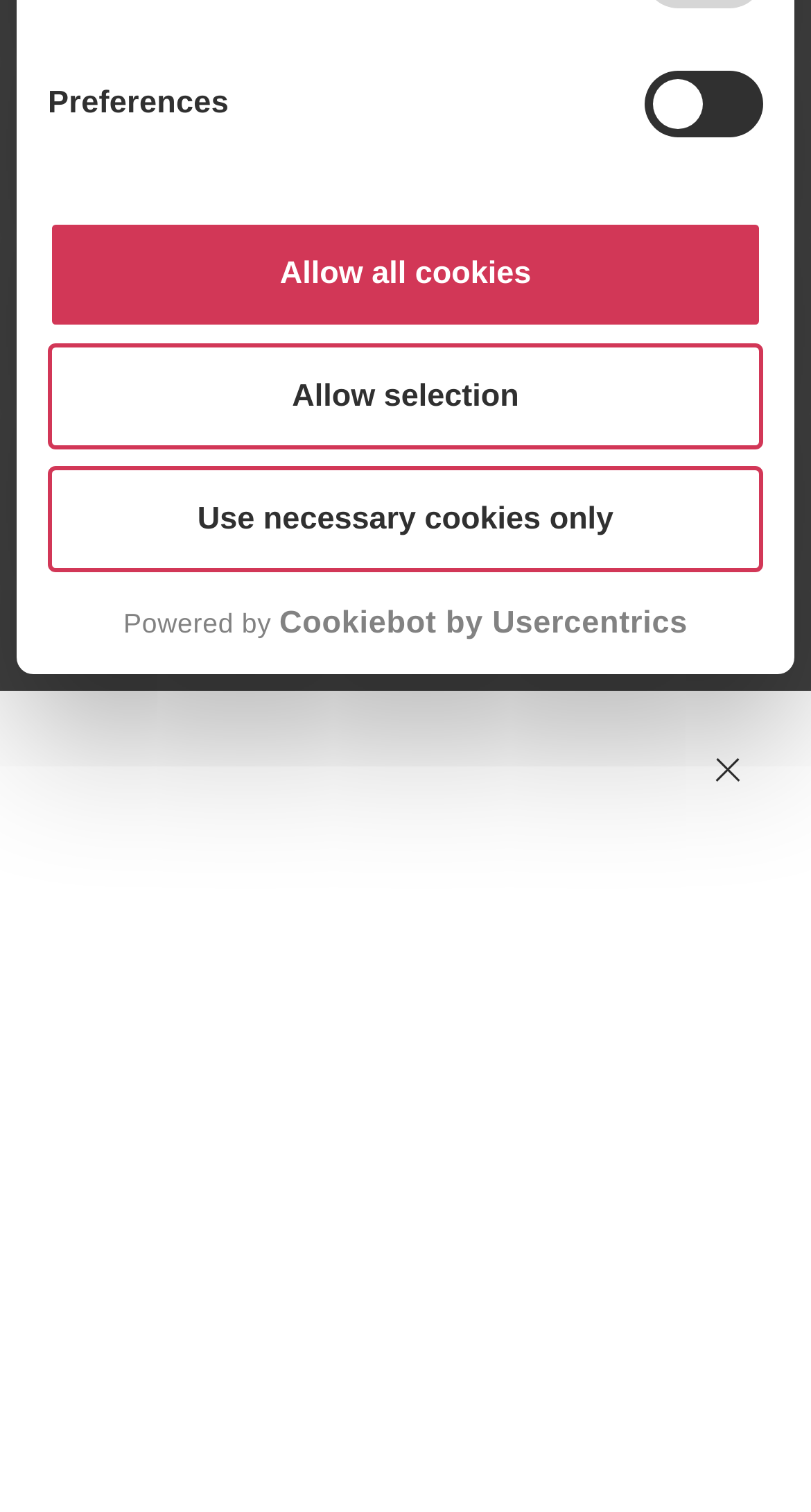Using the element description provided, determine the bounding box coordinates in the format (top-left x, top-left y, bottom-right x, bottom-right y). Ensure that all values are floating point numbers between 0 and 1. Element description: Use necessary cookies only

[0.059, 0.308, 0.941, 0.378]